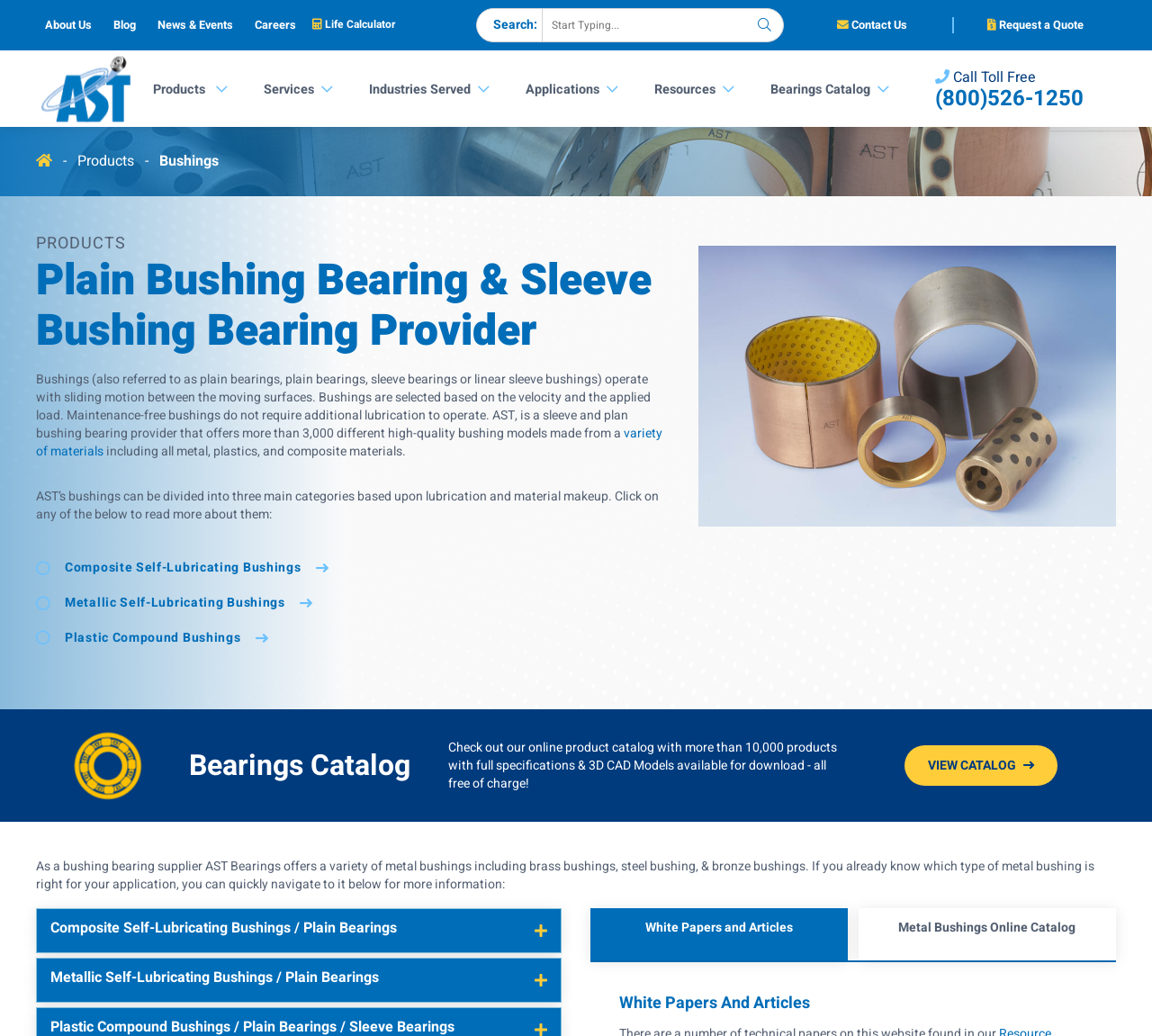Provide the bounding box coordinates for the UI element that is described as: "Metal Bushings Online Catalog".

[0.745, 0.877, 0.969, 0.927]